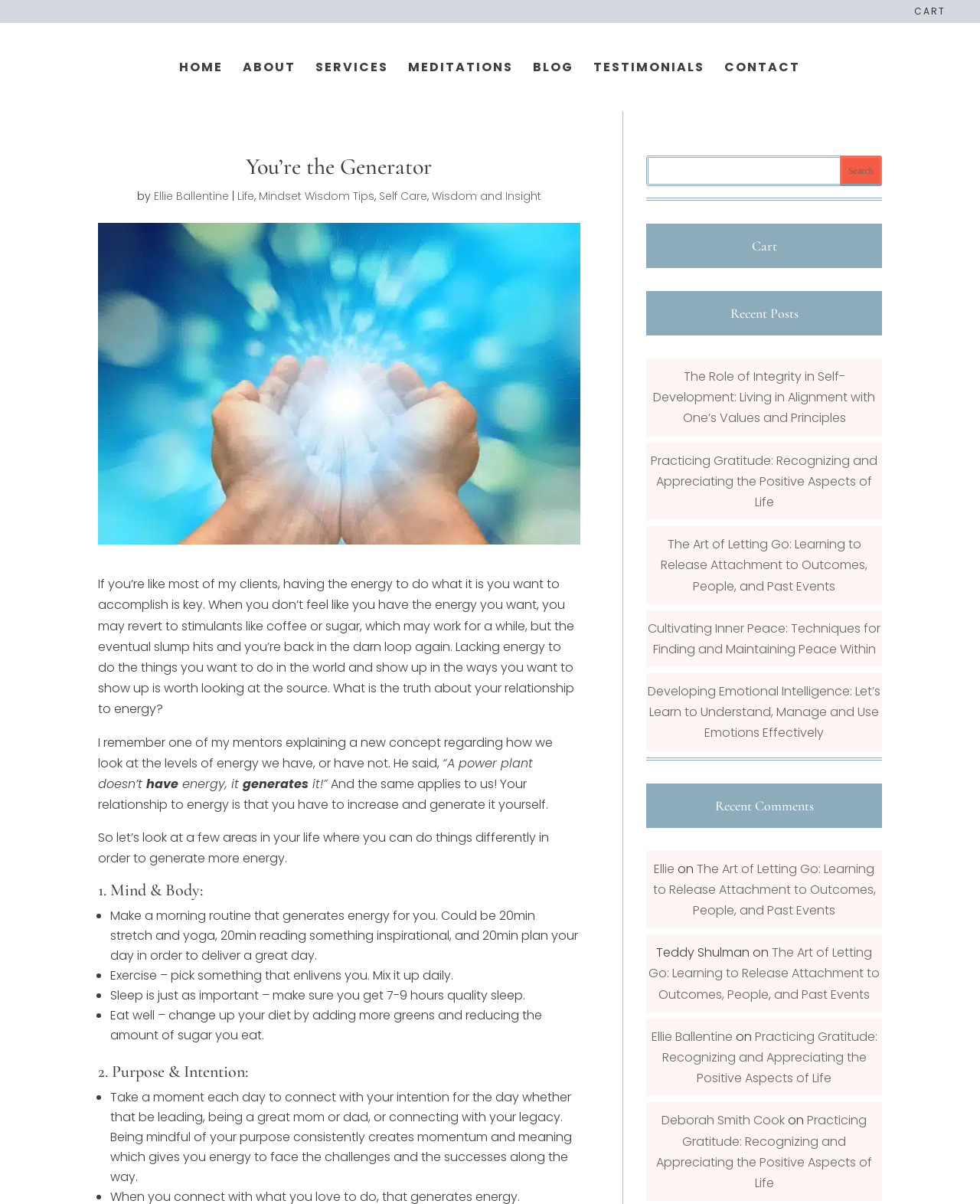Find the bounding box coordinates of the element to click in order to complete this instruction: "Search for something". The bounding box coordinates must be four float numbers between 0 and 1, denoted as [left, top, right, bottom].

[0.857, 0.129, 0.9, 0.155]